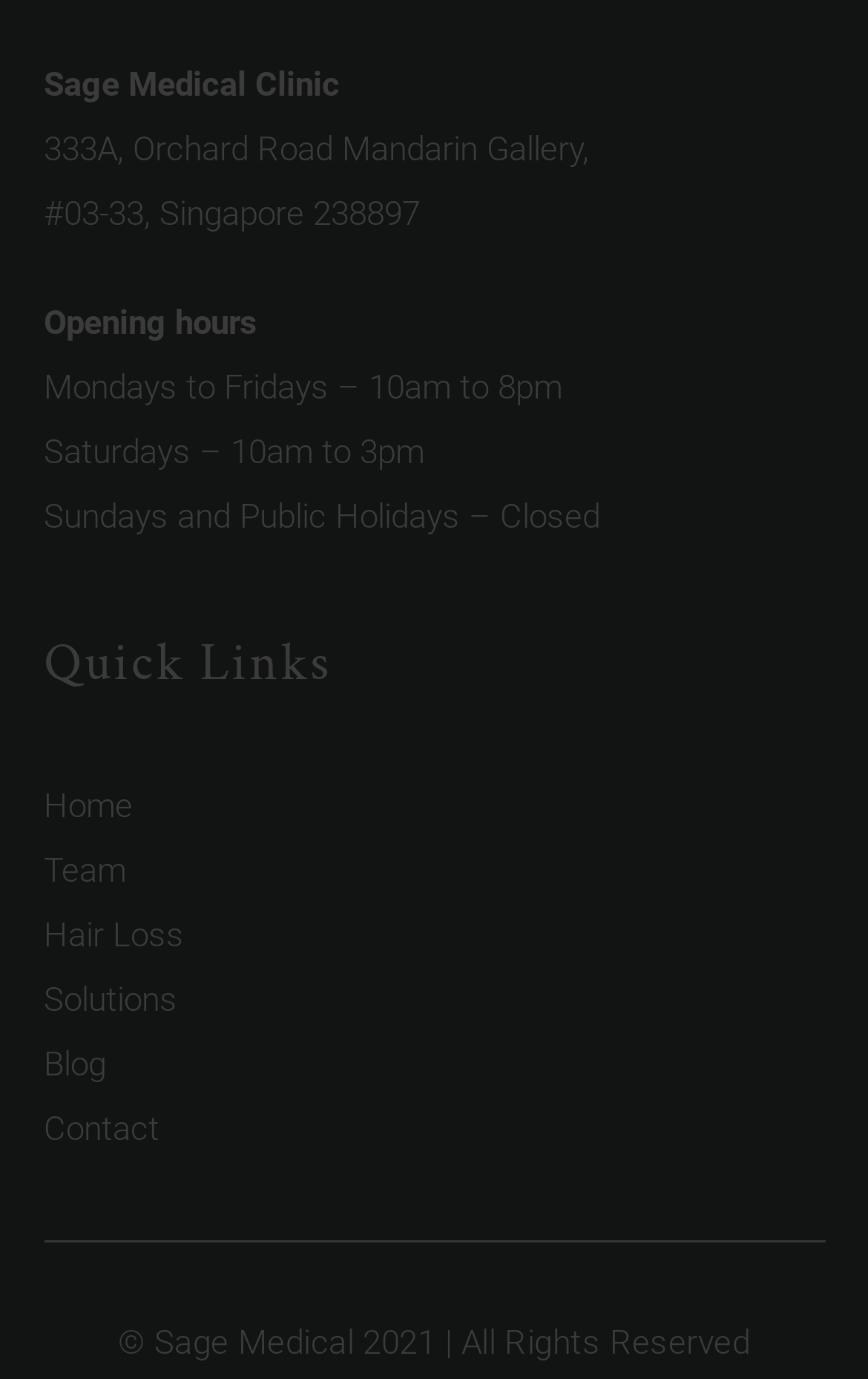What is the address of the medical clinic?
Using the image as a reference, answer the question with a short word or phrase.

333A, Orchard Road Mandarin Gallery, #03-33, Singapore 238897